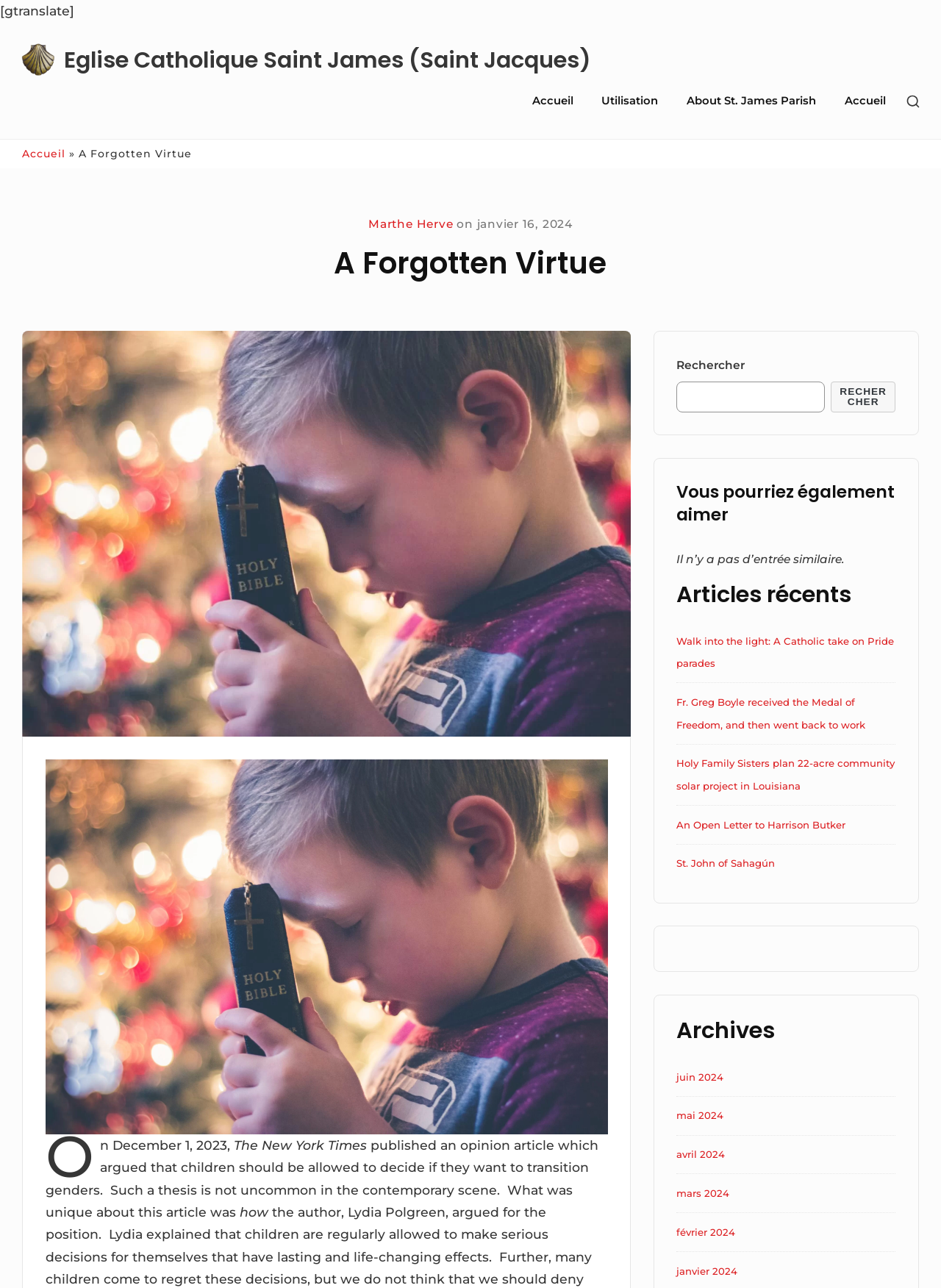What is the name of the parish?
Using the visual information, reply with a single word or short phrase.

St. James Parish